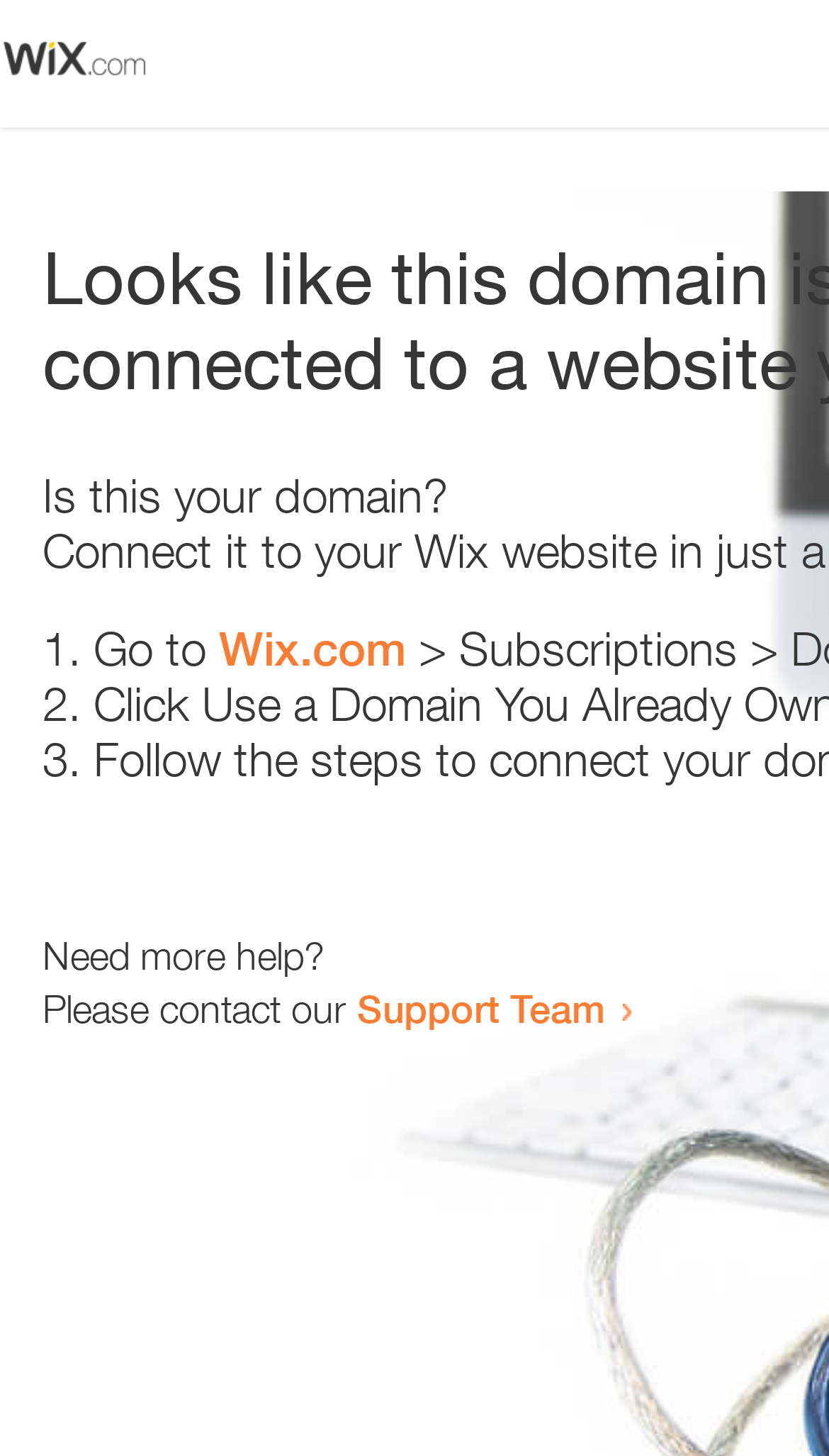How many steps are provided to resolve the issue? Based on the screenshot, please respond with a single word or phrase.

3